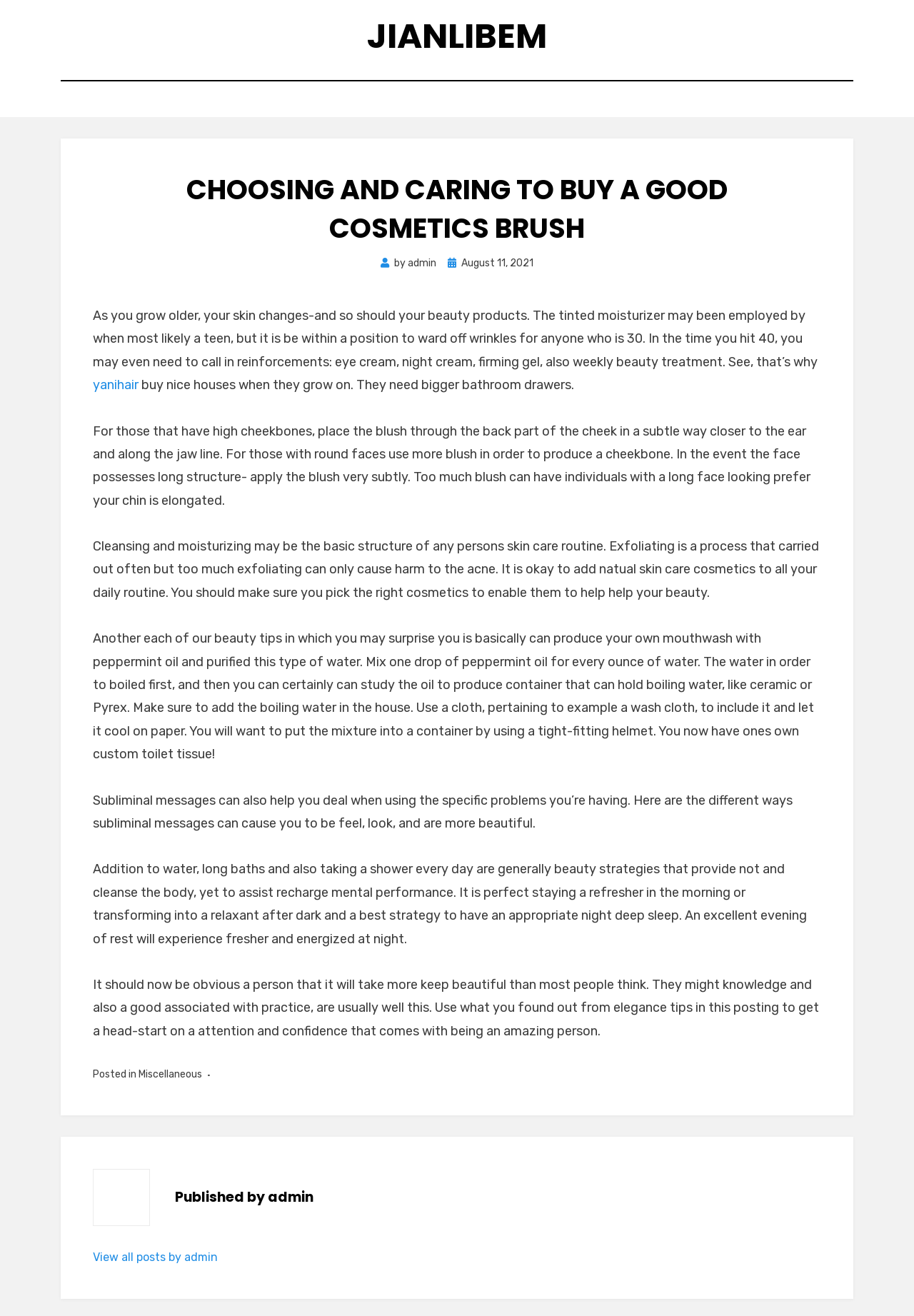Describe the webpage meticulously, covering all significant aspects.

This webpage is about choosing and caring for a good cosmetics brush. At the top, there is a link to "JIANLIBEM" and a heading that displays the title of the article. Below the title, there is a section that shows the author's name, "admin", and the date of publication, "August 11, 2021".

The main content of the article is divided into several paragraphs. The first paragraph discusses how skin changes as people age and the need to adapt beauty products accordingly. The second paragraph talks about applying blush based on face shape. The following paragraphs provide various beauty tips, including the importance of cleansing and moisturizing, exfoliating, and using natural skin care cosmetics. There is also a section that explains how to make a custom mouthwash using peppermint oil and purified water.

Further down, there is a paragraph that discusses the benefits of subliminal messages in achieving beauty. The next section talks about the importance of taking long baths and showers to cleanse the body and recharge the mind. The final paragraph summarizes the importance of knowledge and practice in achieving beauty.

At the bottom of the page, there is a footer section that shows the category of the post, "Miscellaneous", and a link to view all posts by the author, "admin".